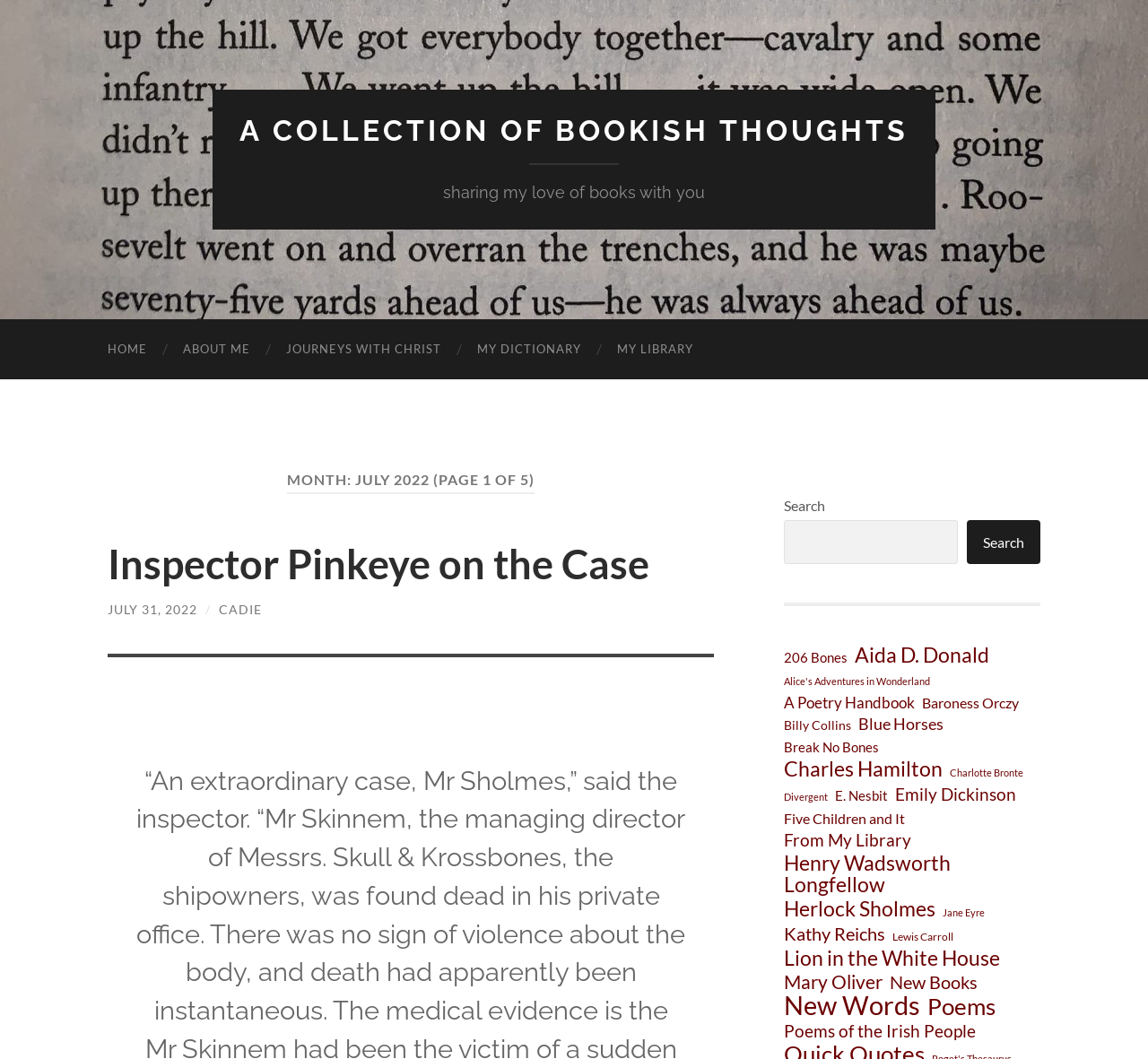How many items are in the category 'Henry Wadsworth Longfellow'?
Please give a detailed answer to the question using the information shown in the image.

The link 'Henry Wadsworth Longfellow' has the text '(37 items)' which indicates the number of items in this category.